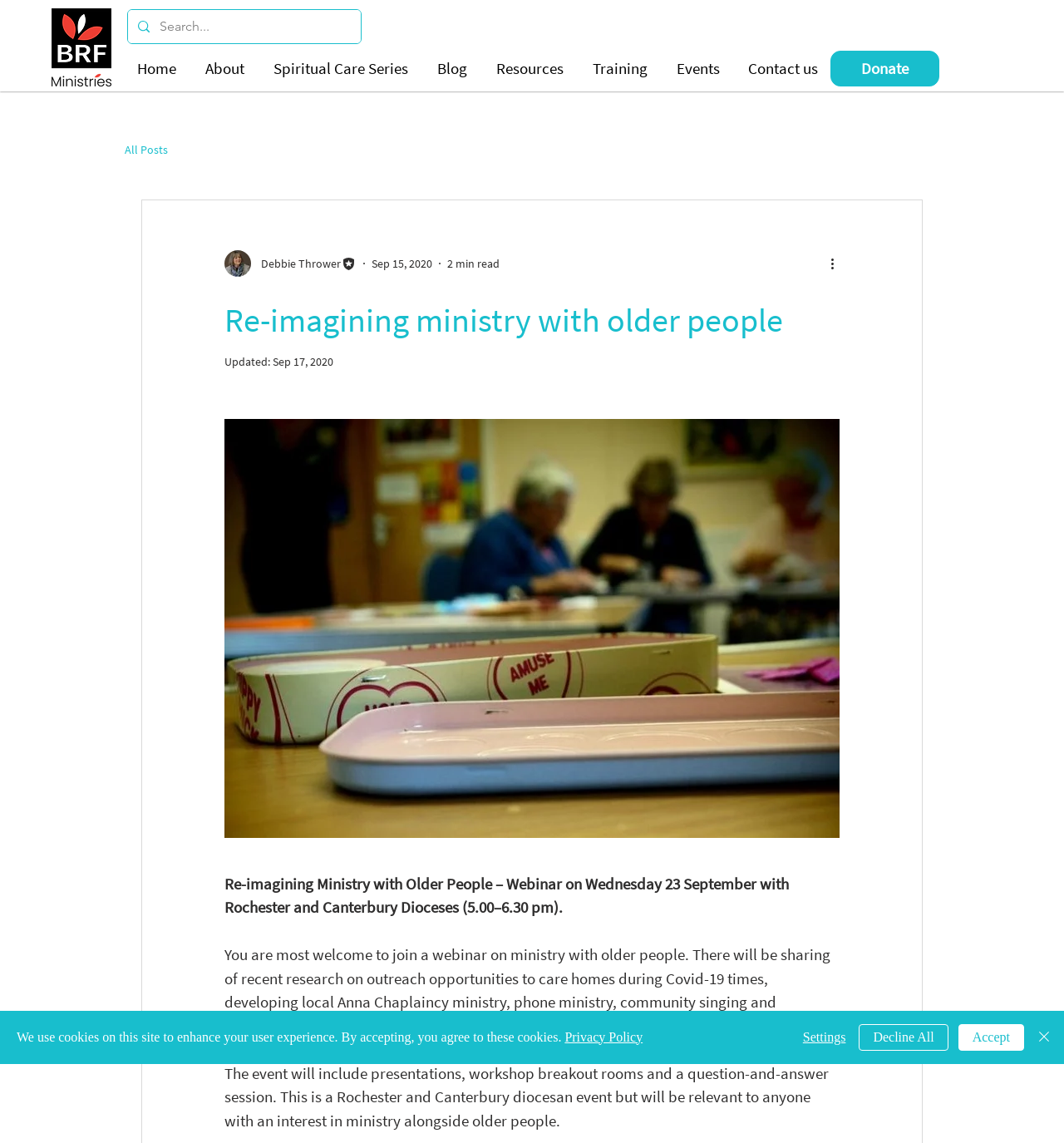What is the purpose of the 'Search...' box?
Based on the image, answer the question with as much detail as possible.

The 'Search...' box is a search function on the website that allows users to search for specific content or keywords within the website. It is located at the top right corner of the webpage.